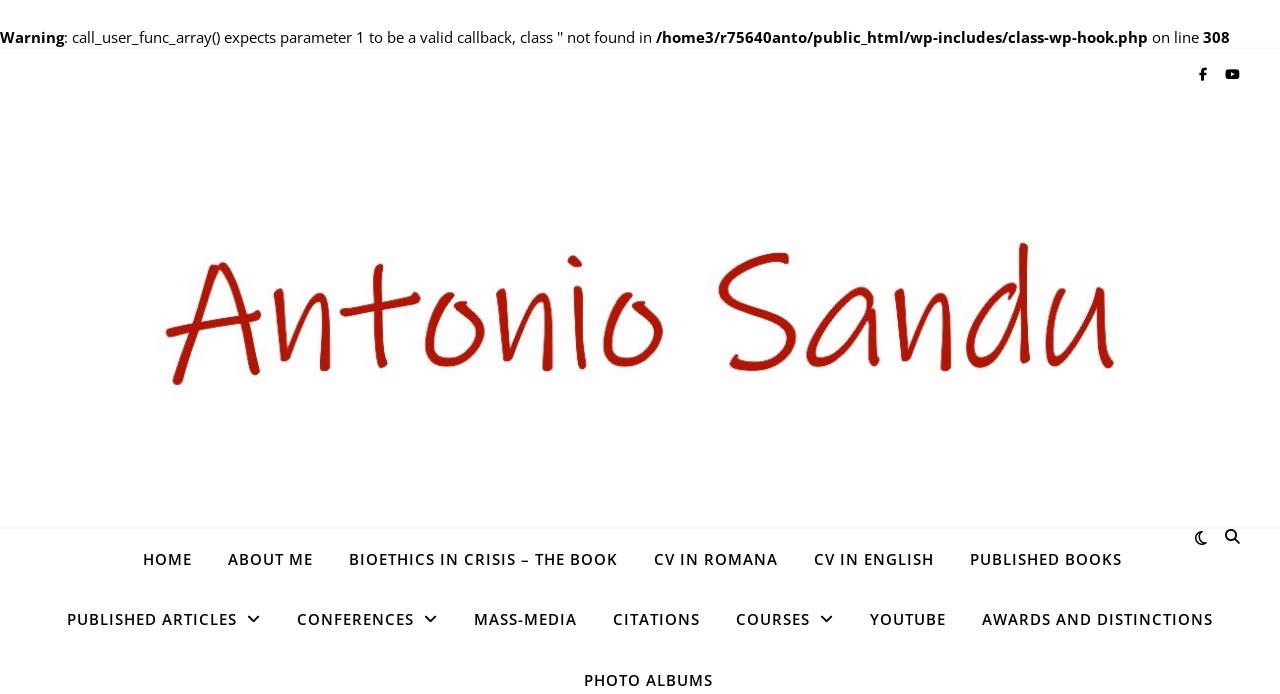Provide a one-word or one-phrase answer to the question:
How many links are in the navigation menu?

11